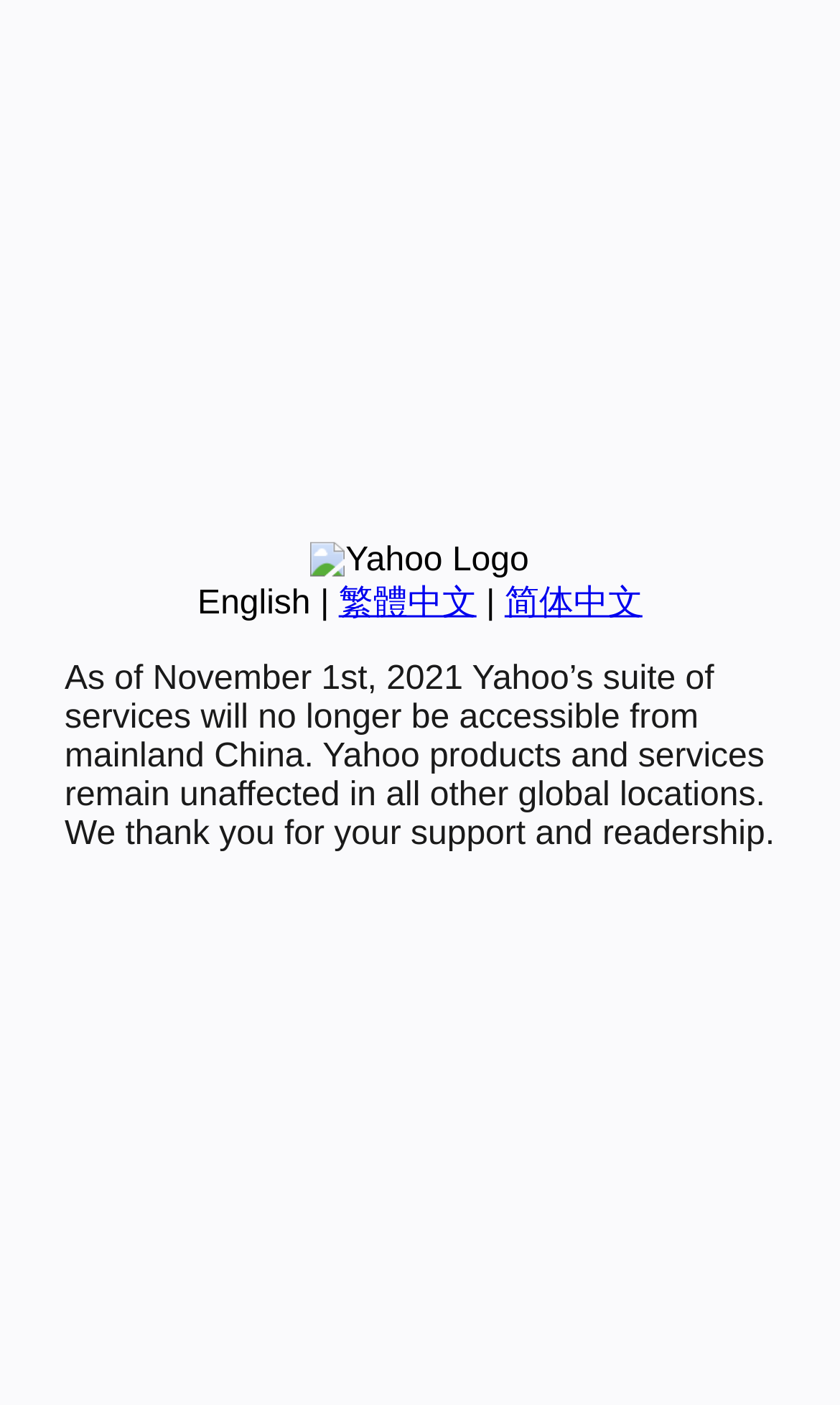Using the element description: "简体中文", determine the bounding box coordinates. The coordinates should be in the format [left, top, right, bottom], with values between 0 and 1.

[0.601, 0.416, 0.765, 0.442]